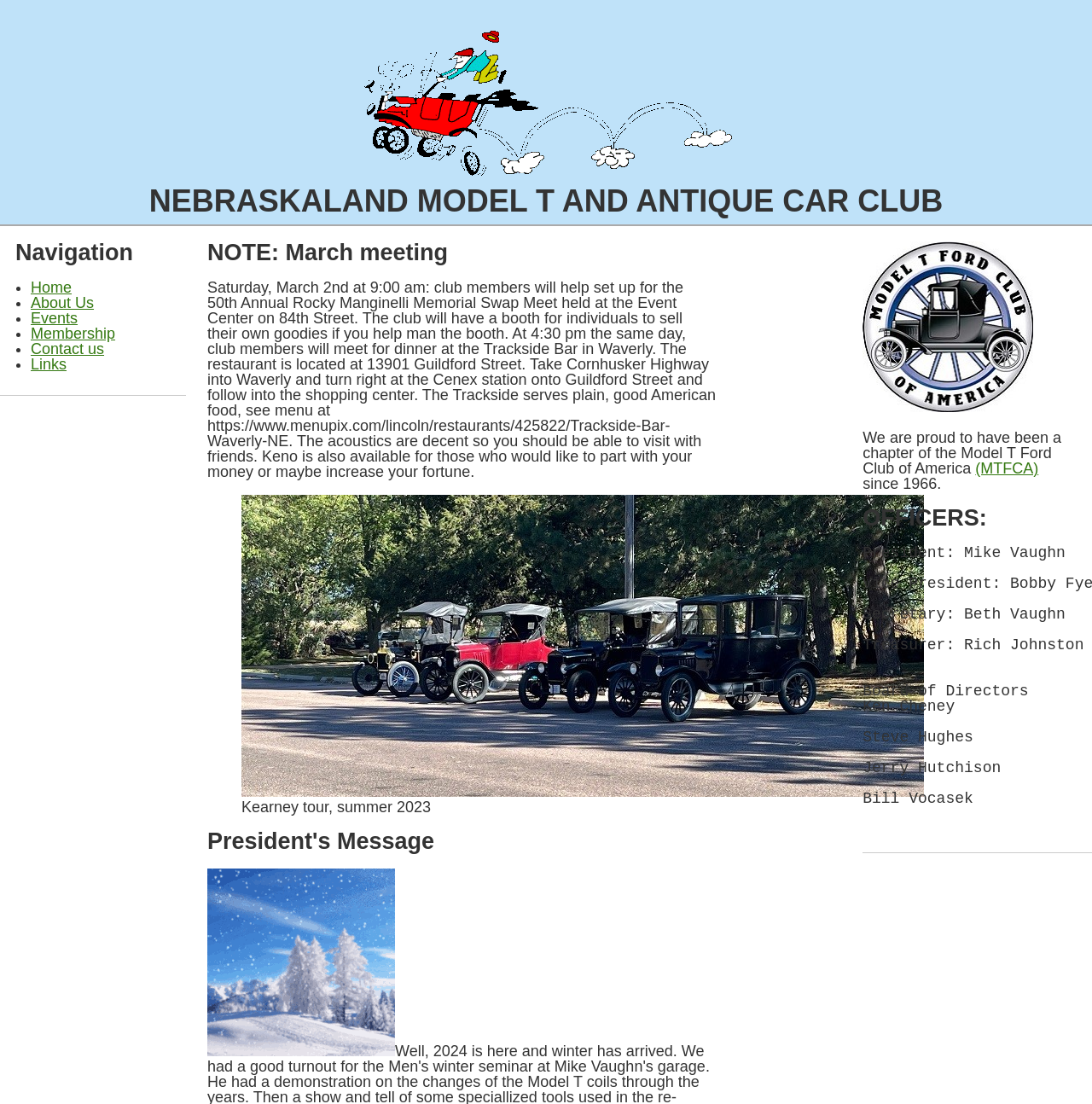Find the bounding box coordinates of the element to click in order to complete the given instruction: "Click the 'Share & Learn' link."

None